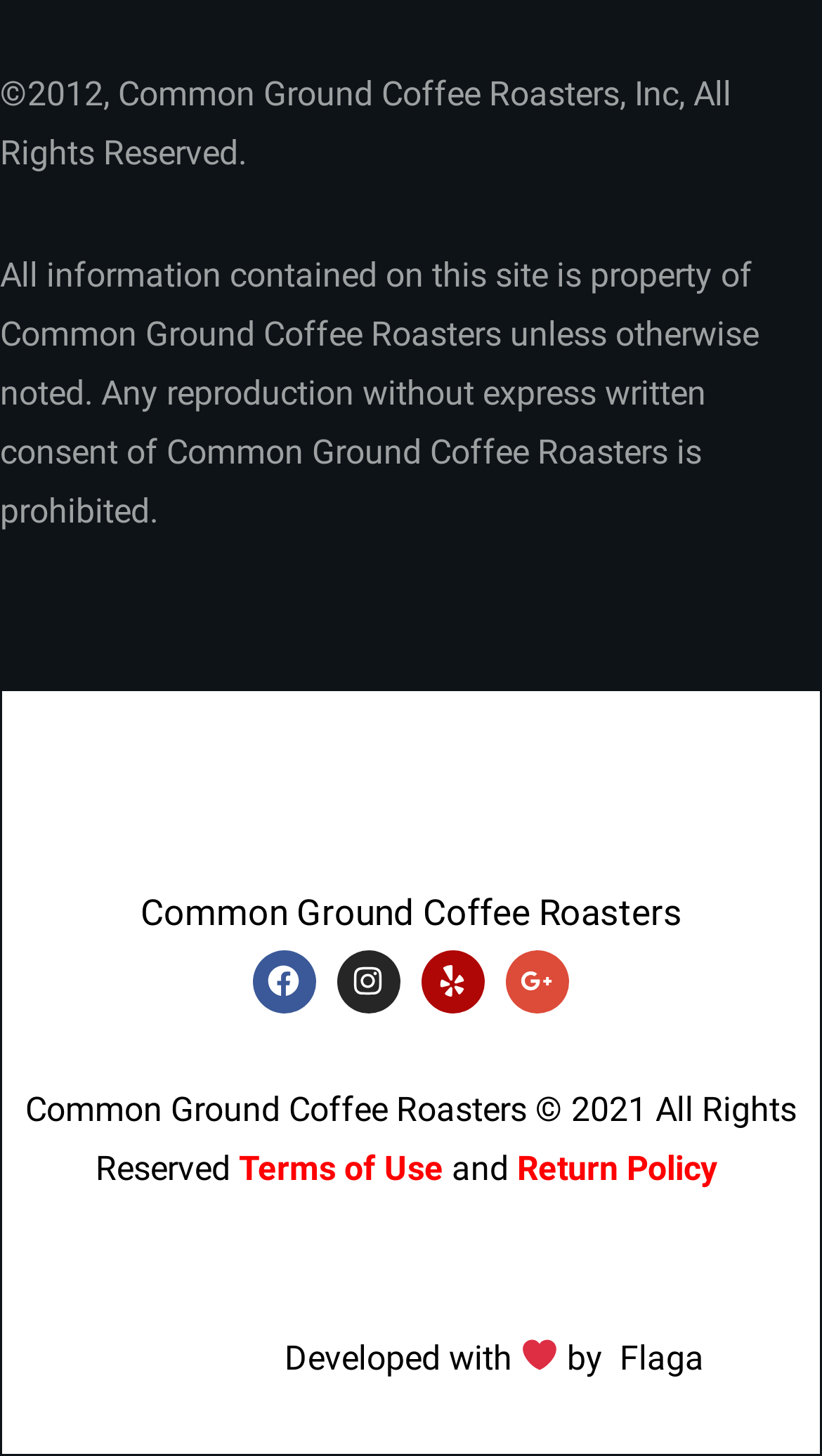How many social media links are available?
Answer with a single word or phrase, using the screenshot for reference.

4